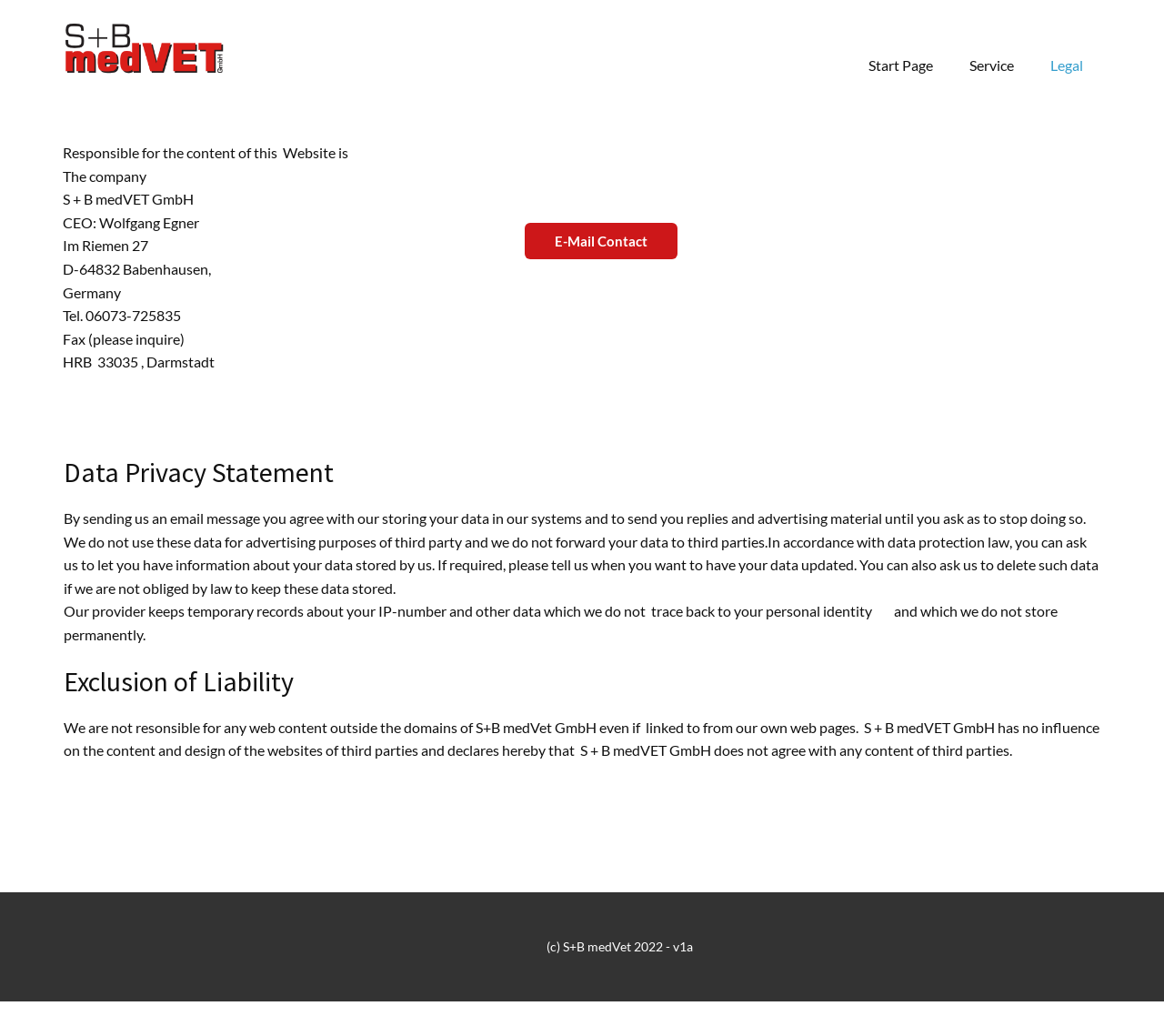What is the company's location?
Look at the image and answer the question with a single word or phrase.

Germany